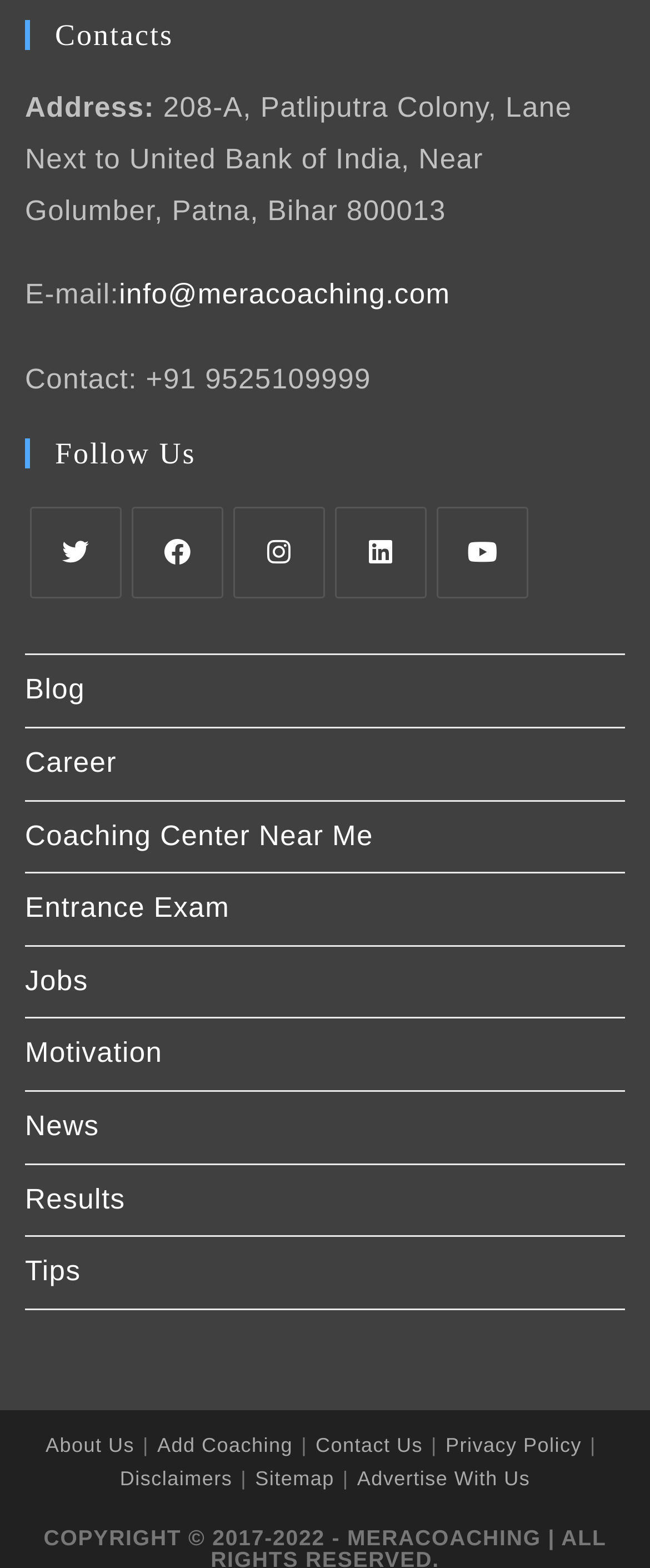Answer the question with a brief word or phrase:
What is the contact number of the coaching center?

+91 9525109999